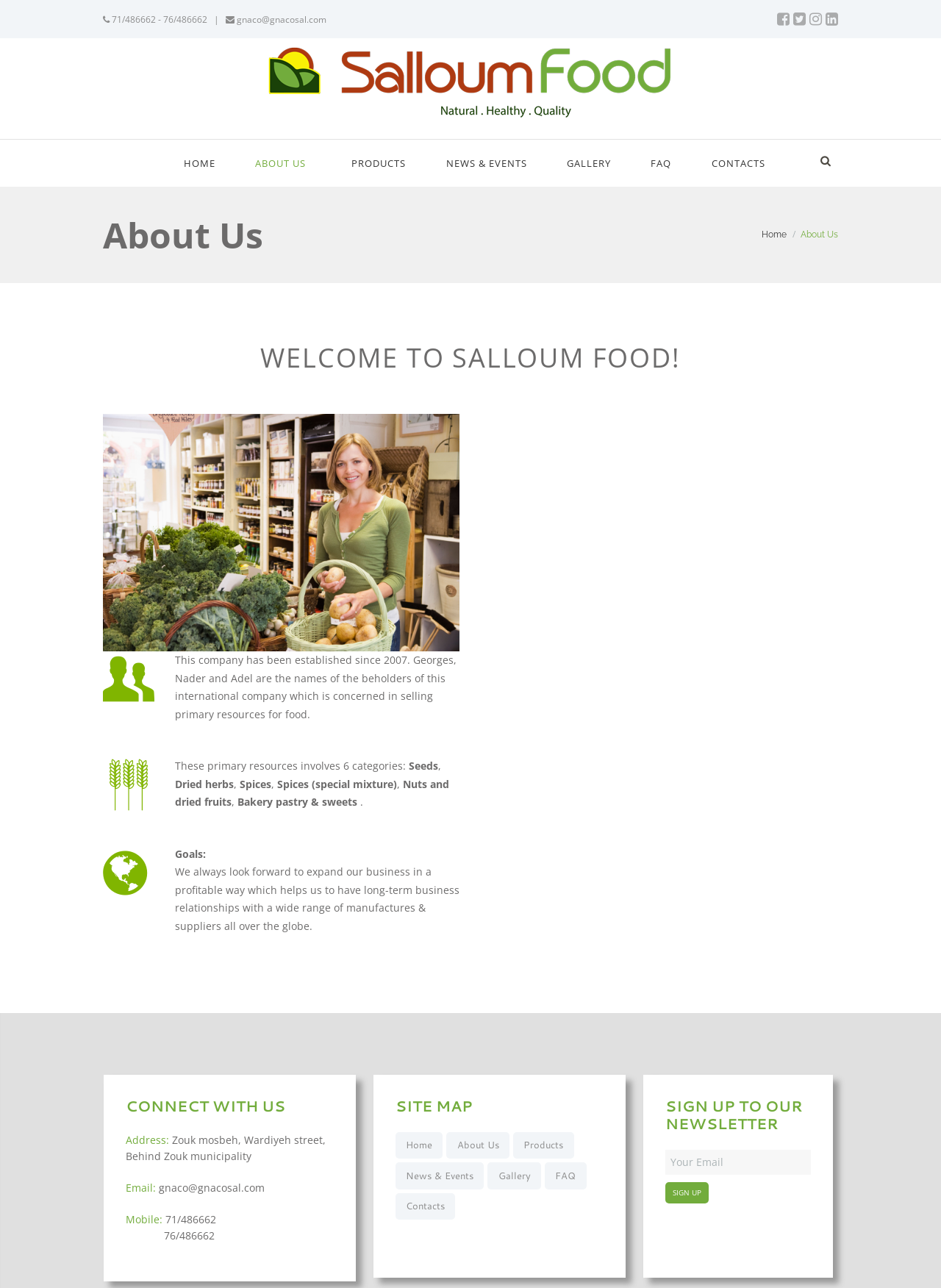Bounding box coordinates are specified in the format (top-left x, top-left y, bottom-right x, bottom-right y). All values are floating point numbers bounded between 0 and 1. Please provide the bounding box coordinate of the region this sentence describes: title="Open search"

[0.86, 0.115, 0.895, 0.134]